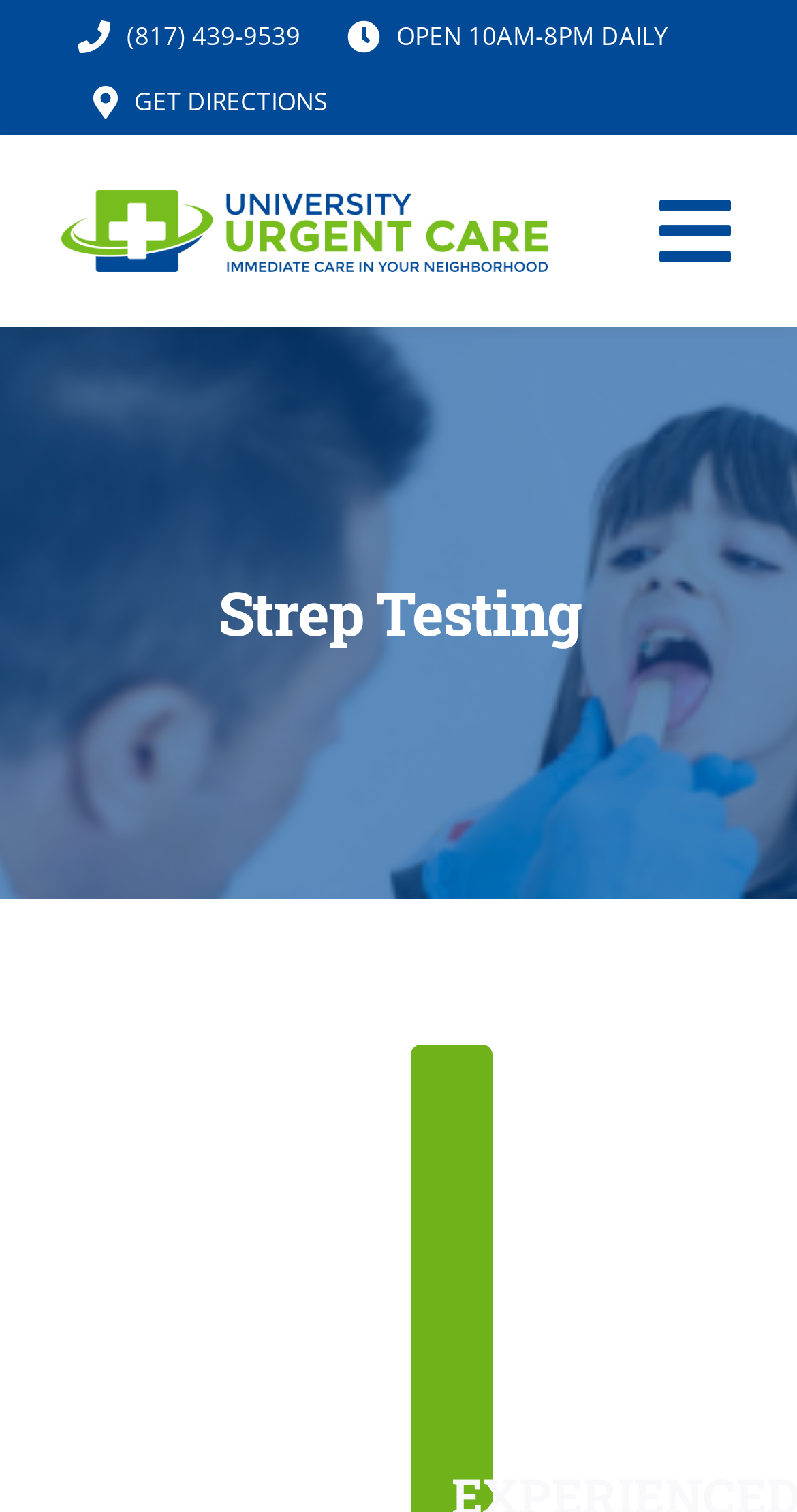What is the last item in the 'Patient Resources' submenu?
Refer to the image and give a detailed answer to the question.

I found the last item in the 'Patient Resources' submenu by looking at the navigation section at the top of the webpage, where it says 'FAQs' as a link under the 'Patient Resources' submenu.